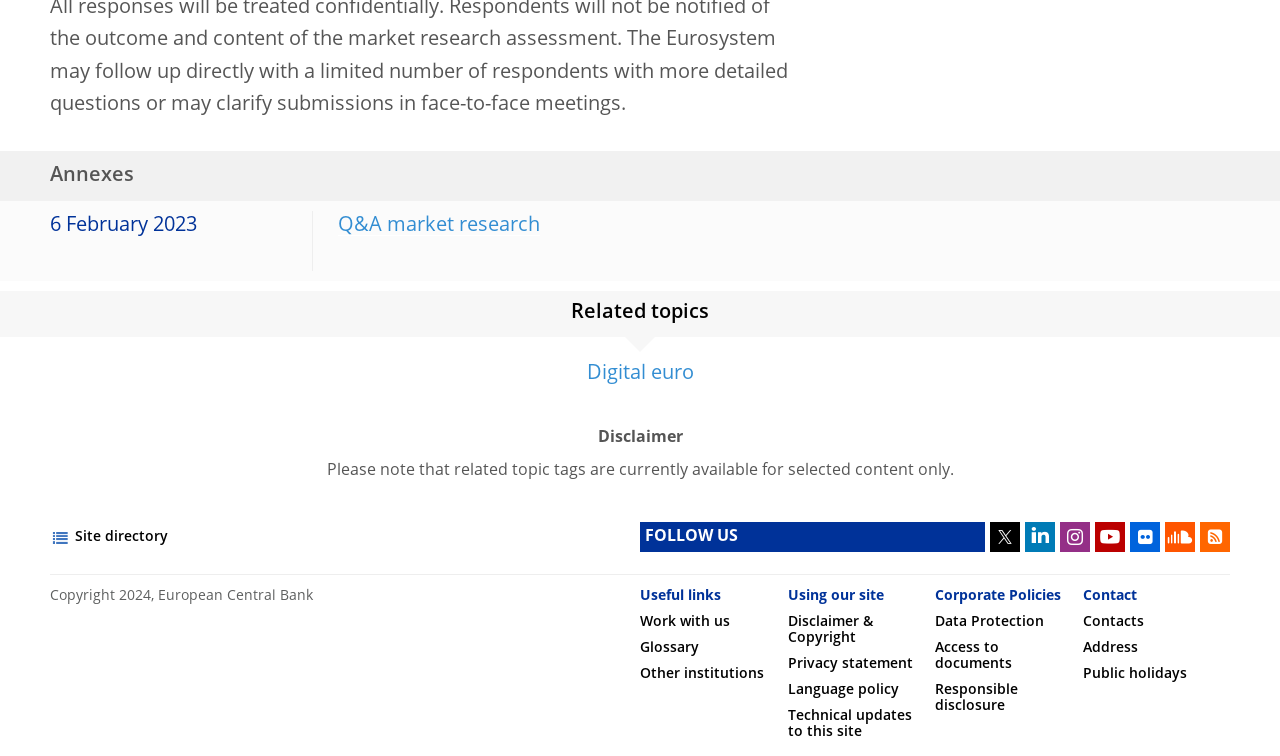Please identify the bounding box coordinates of the clickable area that will fulfill the following instruction: "View Q&A market research". The coordinates should be in the format of four float numbers between 0 and 1, i.e., [left, top, right, bottom].

[0.264, 0.286, 0.422, 0.313]